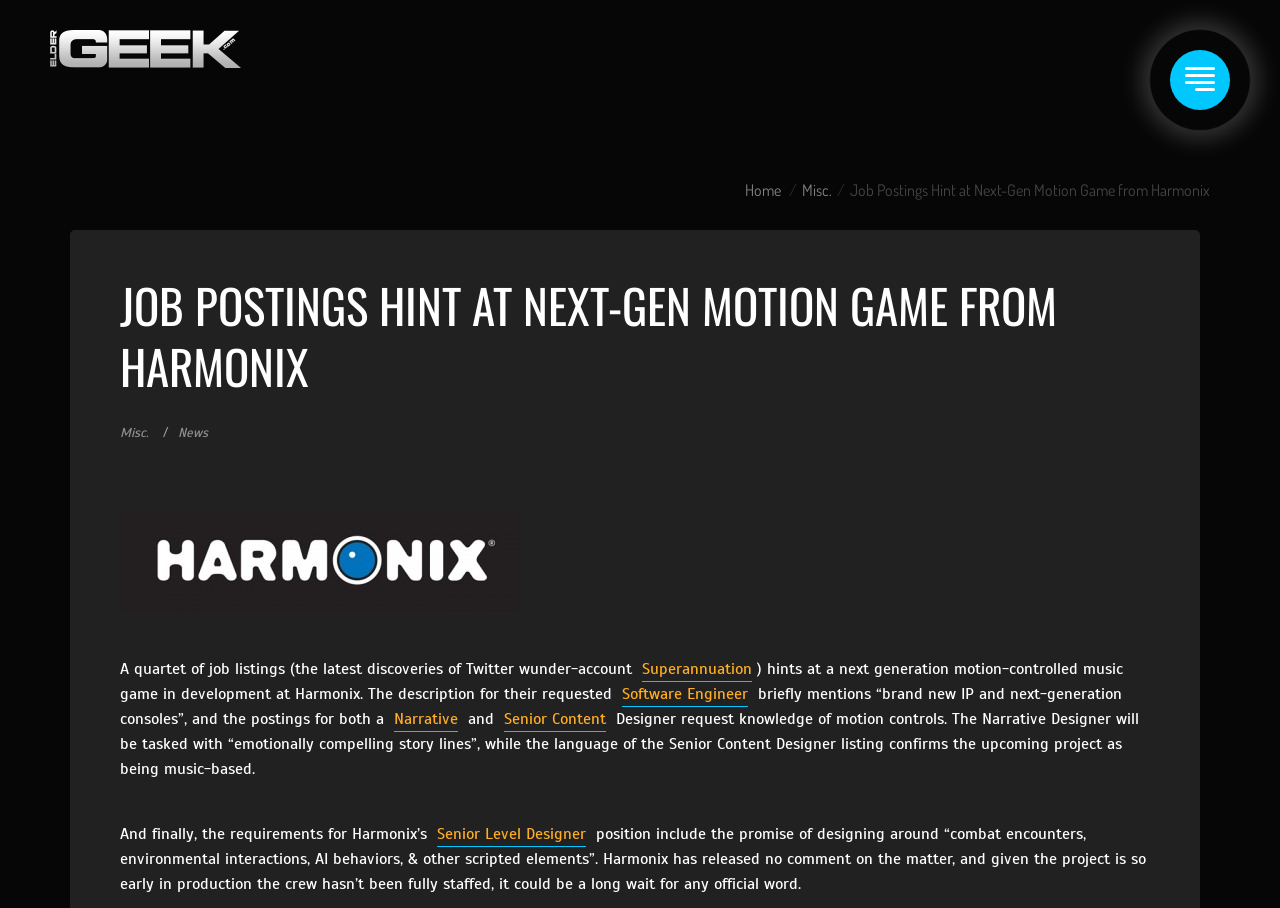What is the role of the Narrative Designer?
Based on the visual, give a brief answer using one word or a short phrase.

Create emotionally compelling story lines